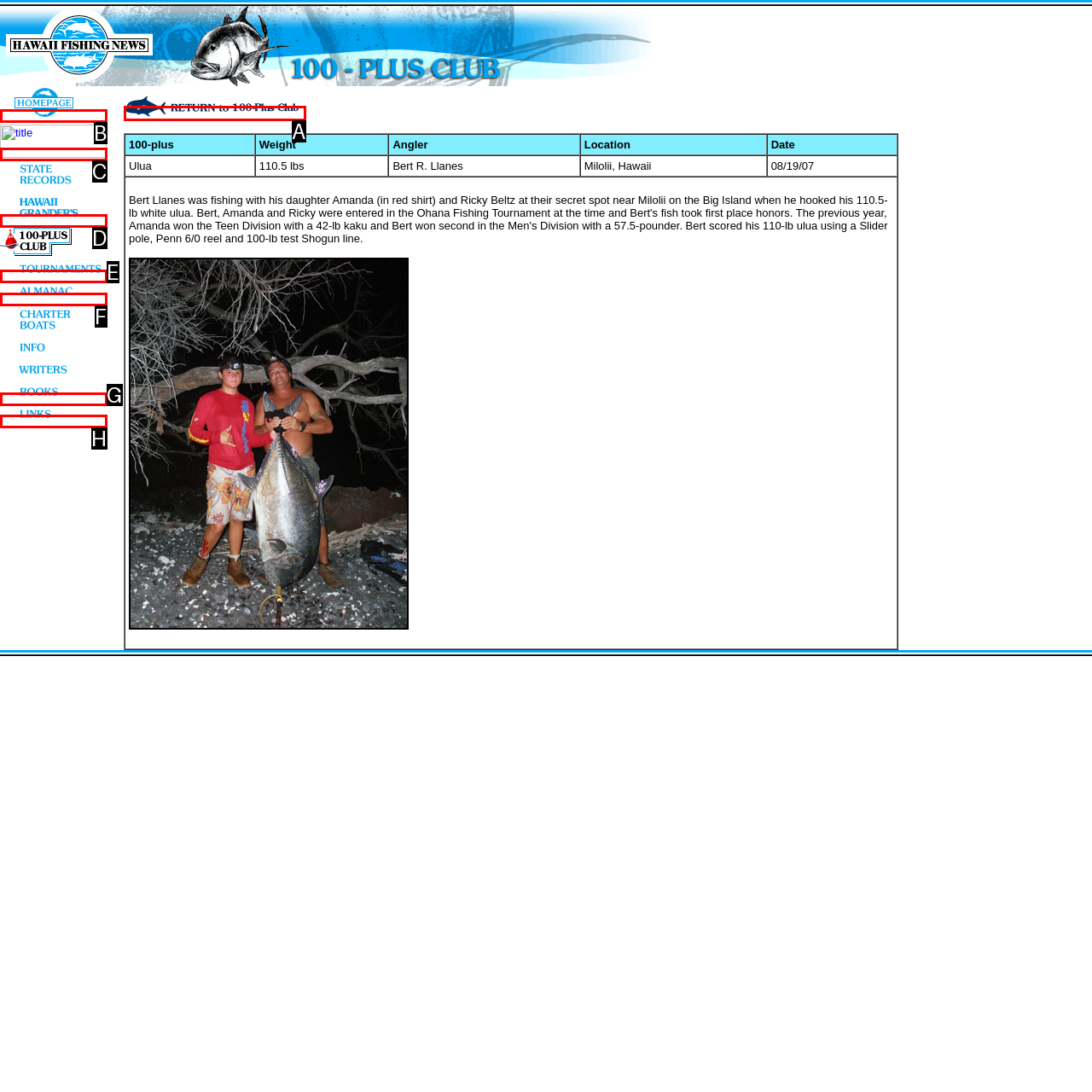From the choices given, find the HTML element that matches this description: alt="tournaments" name="tournaments". Answer with the letter of the selected option directly.

E